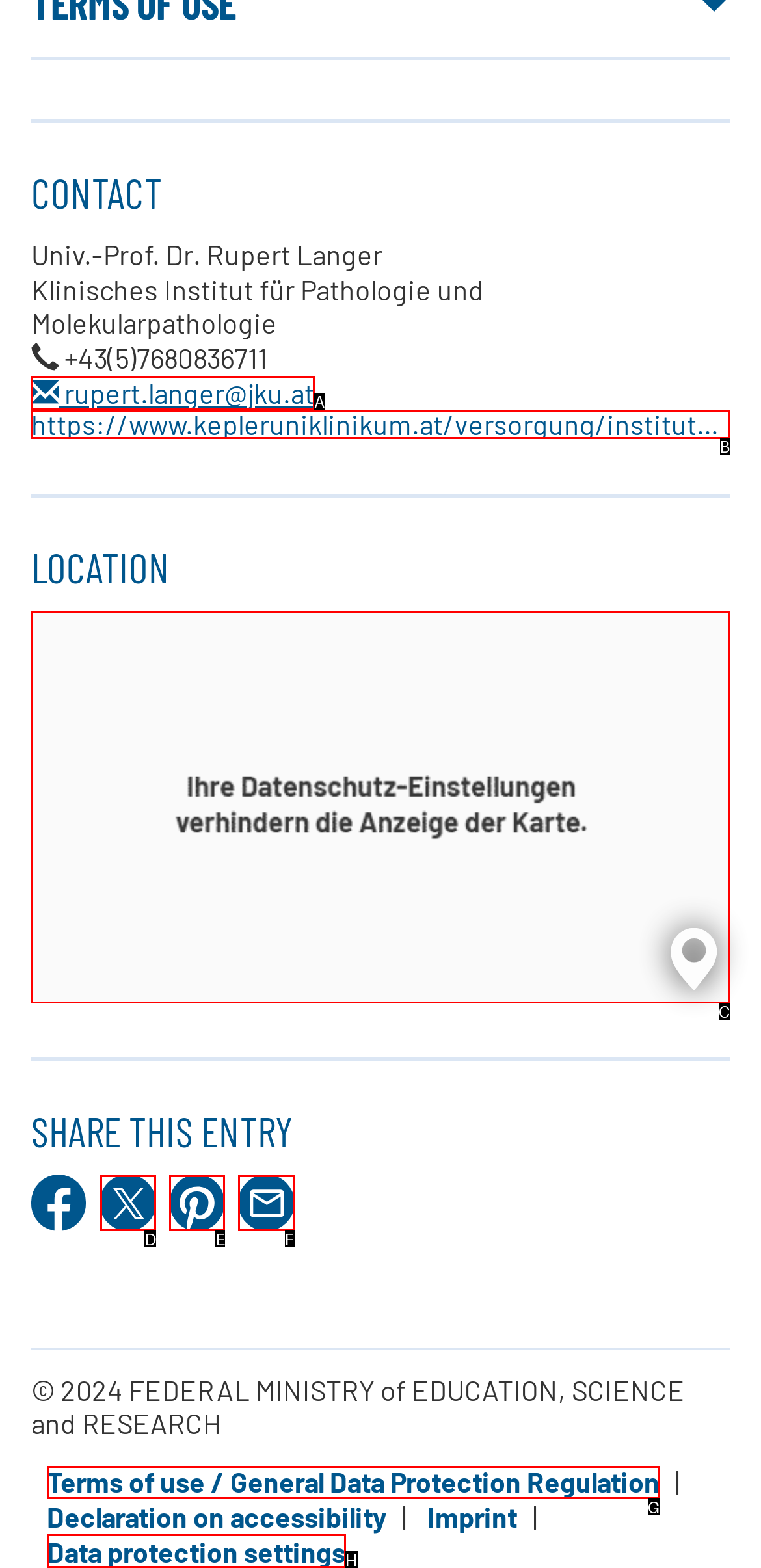Indicate which red-bounded element should be clicked to perform the task: View terms of use Answer with the letter of the correct option.

G